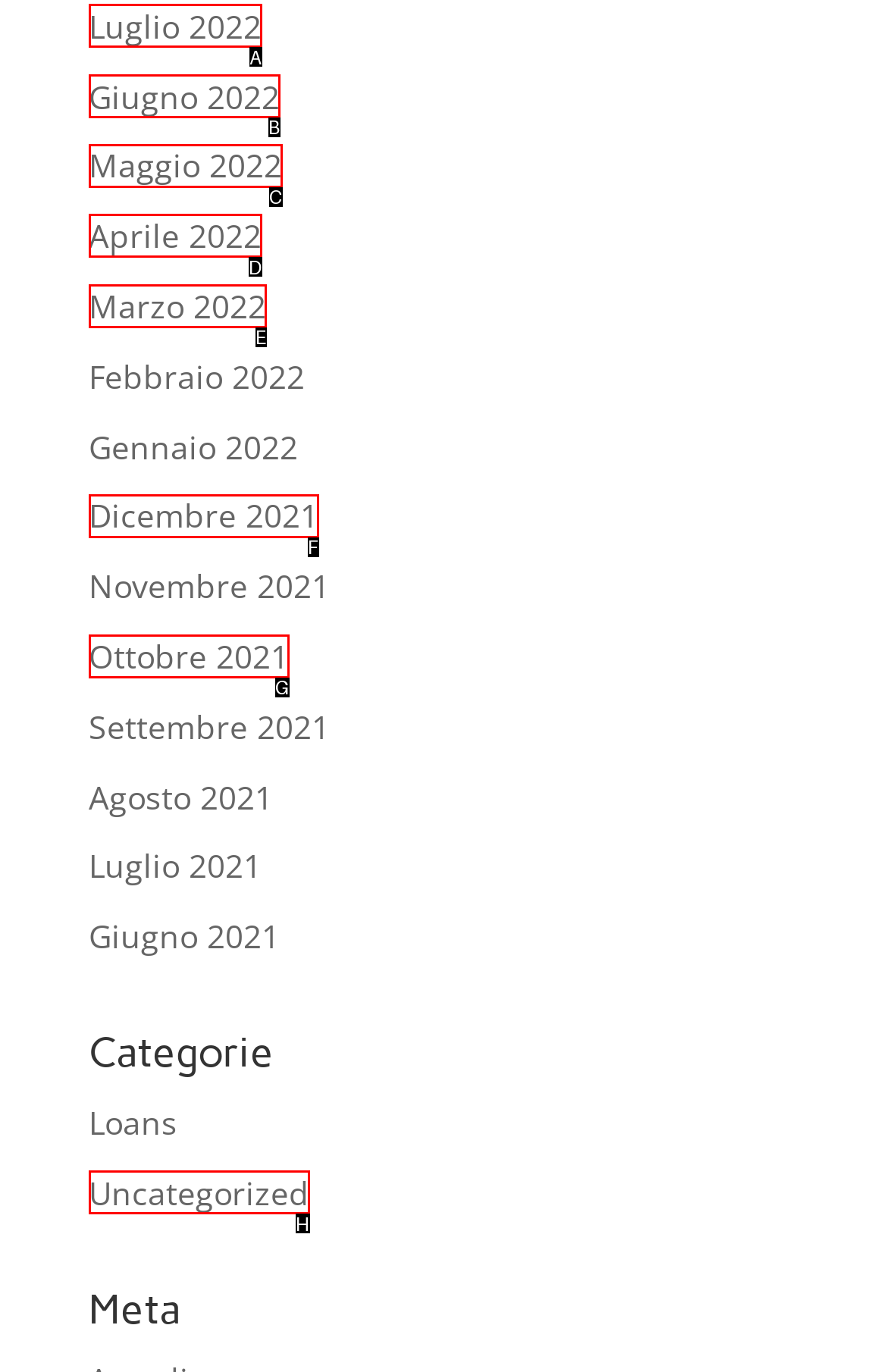Tell me which one HTML element best matches the description: Uncategorized Answer with the option's letter from the given choices directly.

H